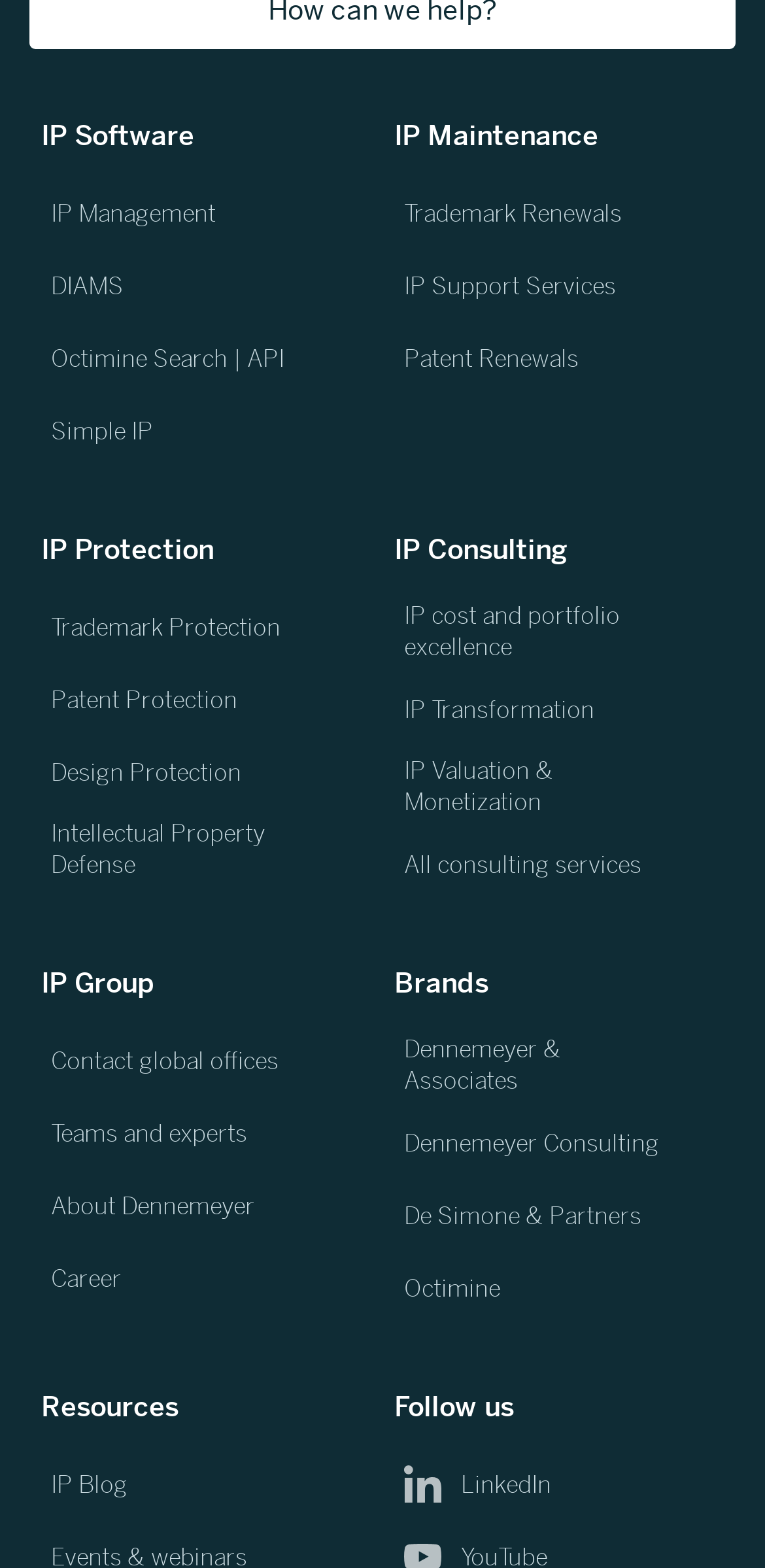Examine the screenshot and answer the question in as much detail as possible: What is the name of the company mentioned on the webpage?

I found the name 'Dennemeyer' mentioned in multiple places on the webpage, including links and static text elements, which suggests that it is the name of the company or organization behind the website.